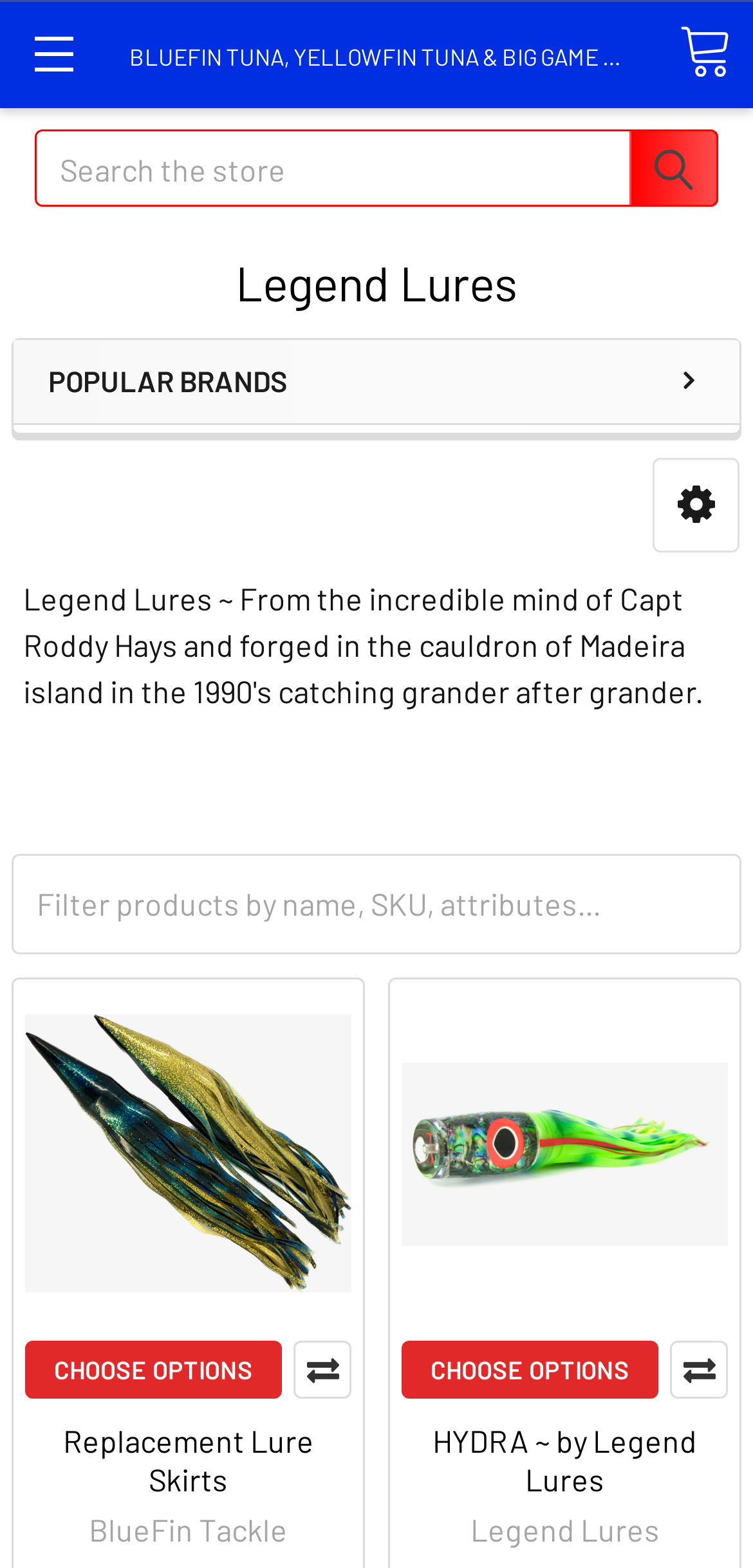Please identify the bounding box coordinates of the element I need to click to follow this instruction: "Toggle menu".

[0.0, 0.0, 0.141, 0.068]